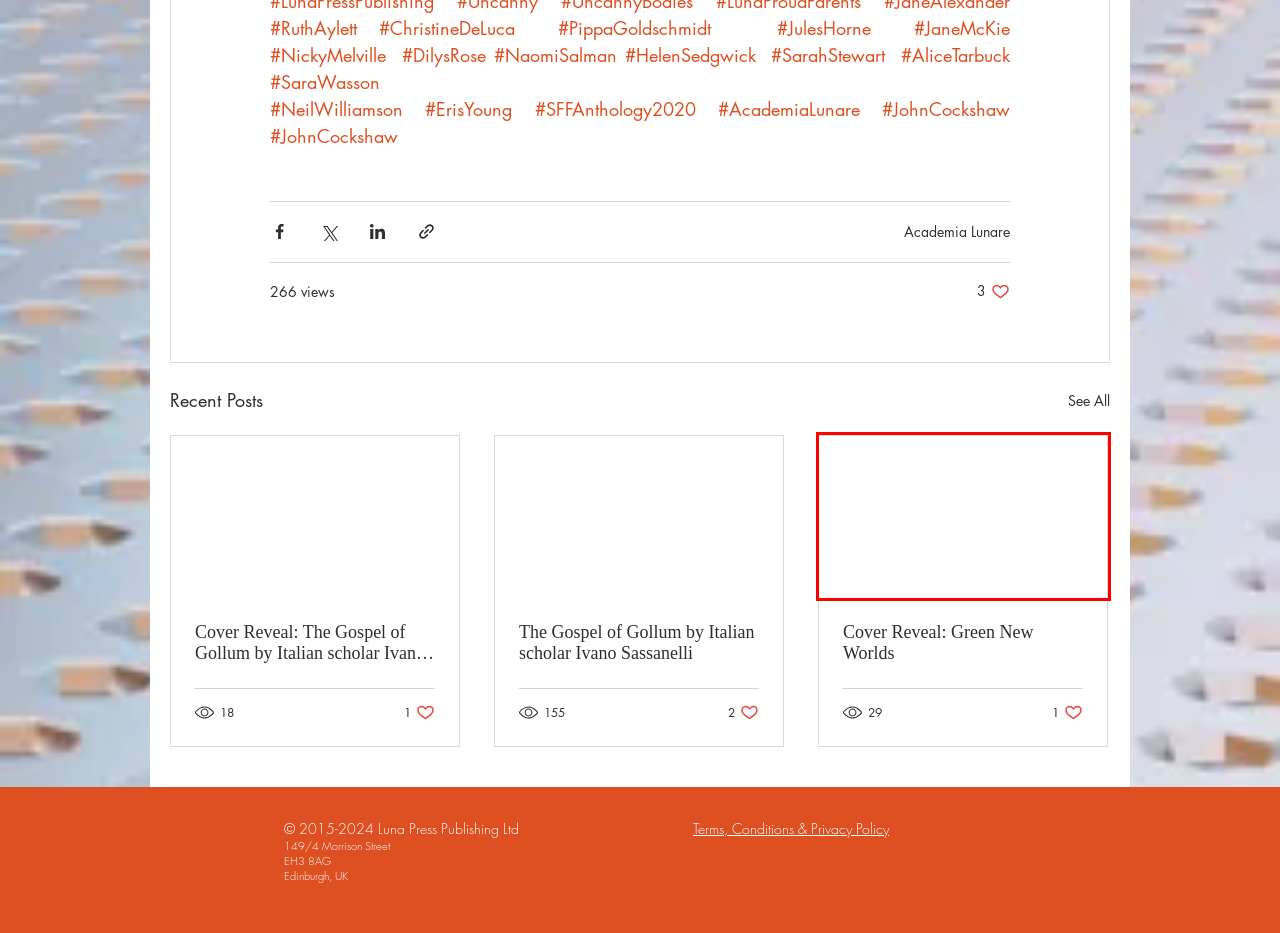Examine the screenshot of a webpage featuring a red bounding box and identify the best matching webpage description for the new page that results from clicking the element within the box. Here are the options:
A. Cover Reveal: The Gospel of Gollum by Italian scholar Ivano Sassanelli
B. #JaneMcKie
C. The Gospel of Gollum by Italian scholar Ivano Sassanelli
D. #JohnCockshaw
E. #SarahStewart
F. Cover Reveal: Green New Worlds
G. #PippaGoldschmidt
H. #SaraWasson

F